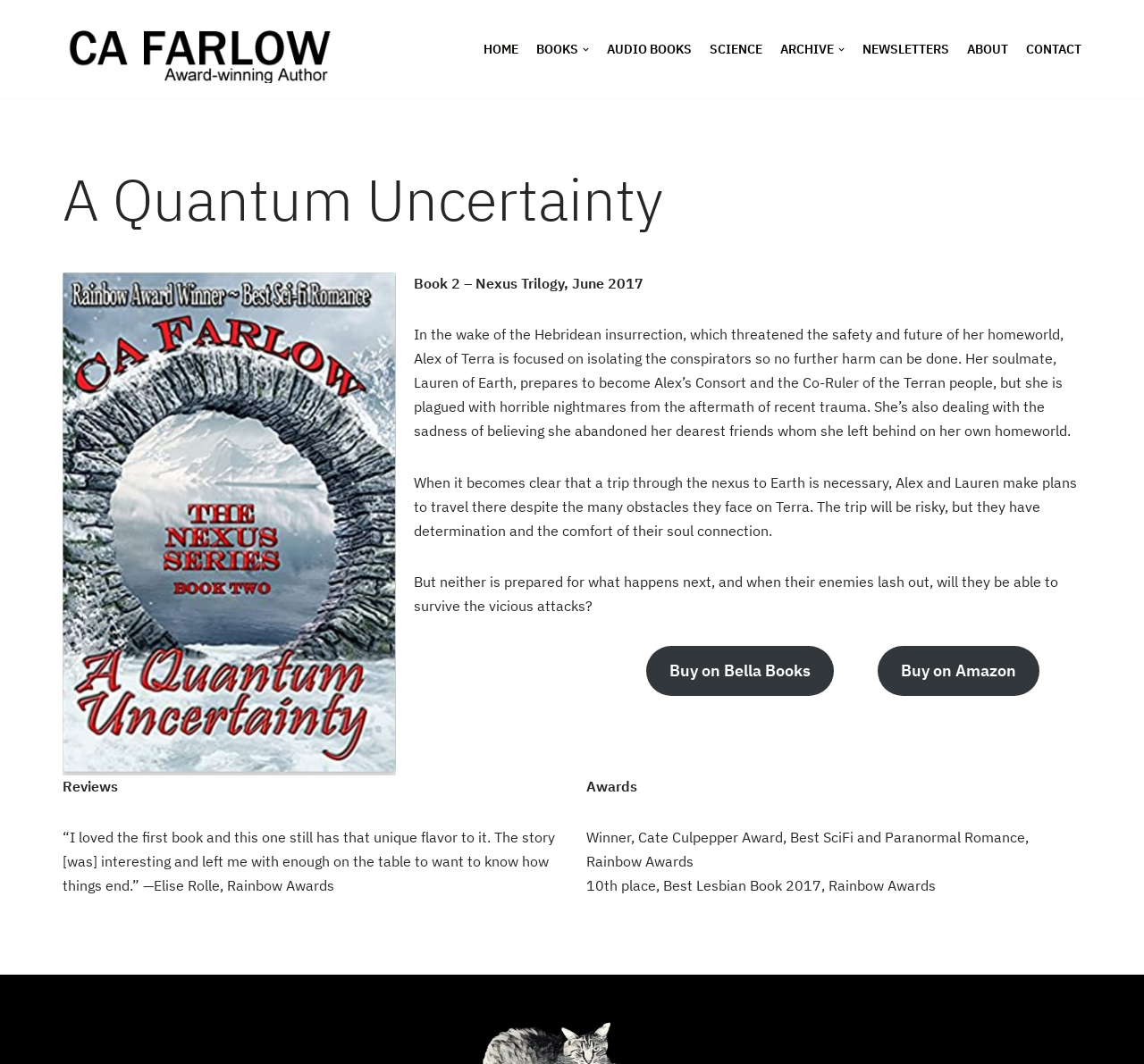Provide the bounding box coordinates for the specified HTML element described in this description: "Audio Books". The coordinates should be four float numbers ranging from 0 to 1, in the format [left, top, right, bottom].

[0.53, 0.036, 0.605, 0.057]